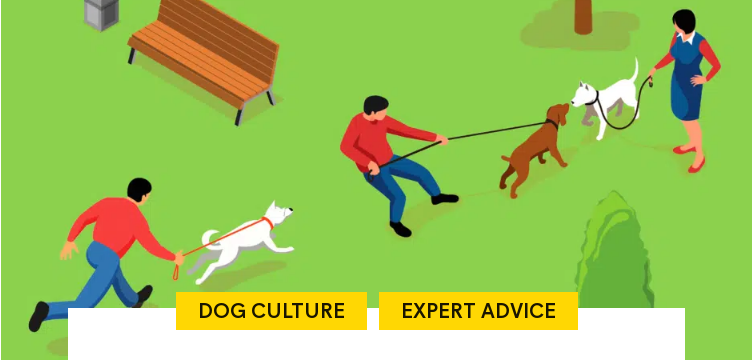Explain what the image portrays in a detailed manner.

In this vibrant illustration, two individuals enjoy a sunny day in a dog park setting. On the left, a person in a red sweater is energetically walking a white dog, which appears eager and playful. To the right, another figure, dressed in red and situated next to a brown dog, is engaged in conversation with a woman holding a leash. The background features a park atmosphere with greenery, a lone tree, and a wooden bench, enhancing the sense of a community space dedicated to dog lovers. Below this scene are highlighted sections labeled "DOG CULTURE" and "EXPERT ADVICE," indicating the focus on insights and discussions related to canine companionship and care.